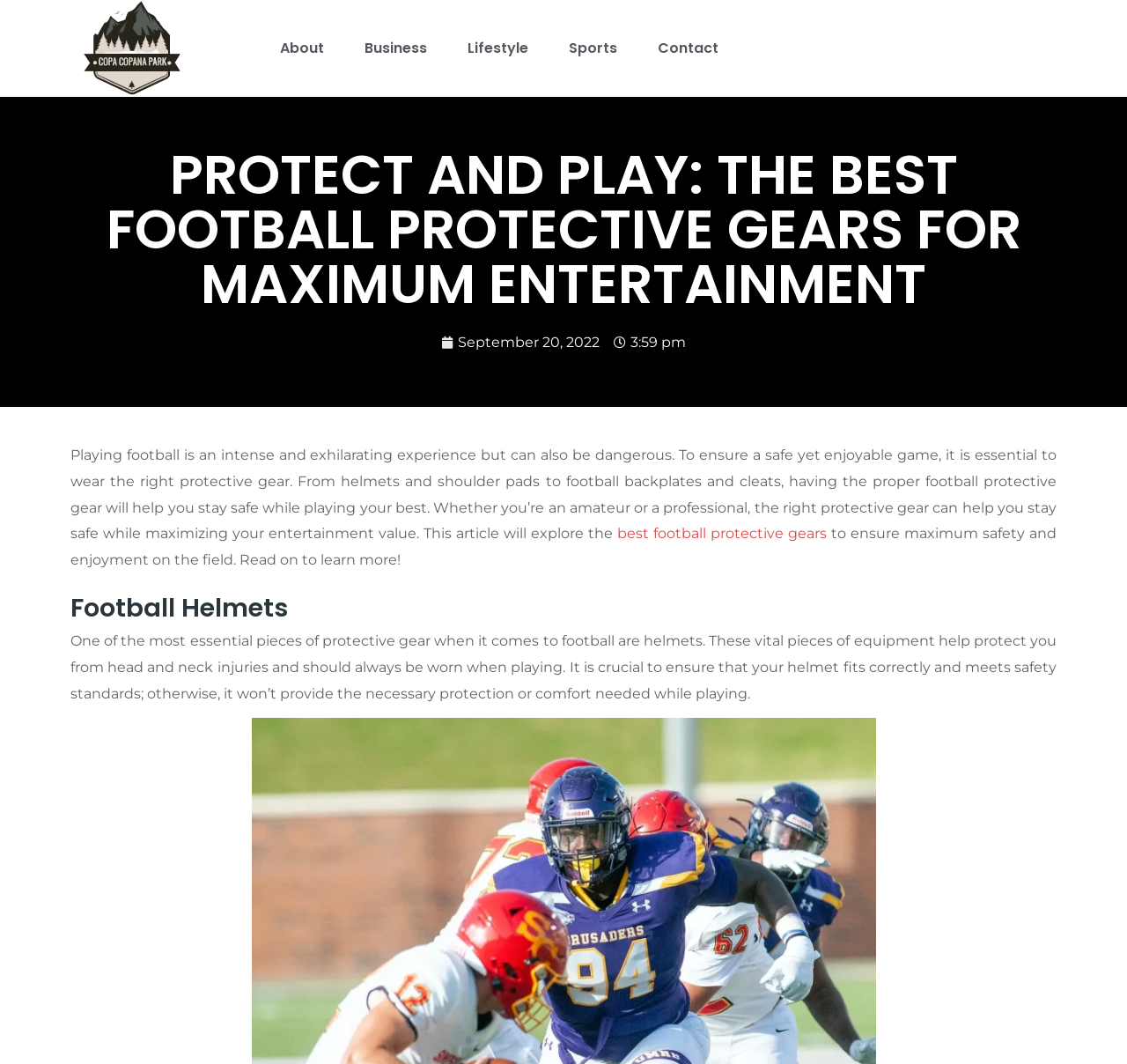What type of injuries do football helmets help protect against?
Please give a detailed and elaborate answer to the question based on the image.

According to the webpage, football helmets are essential pieces of protective gear that help protect players from head and neck injuries.